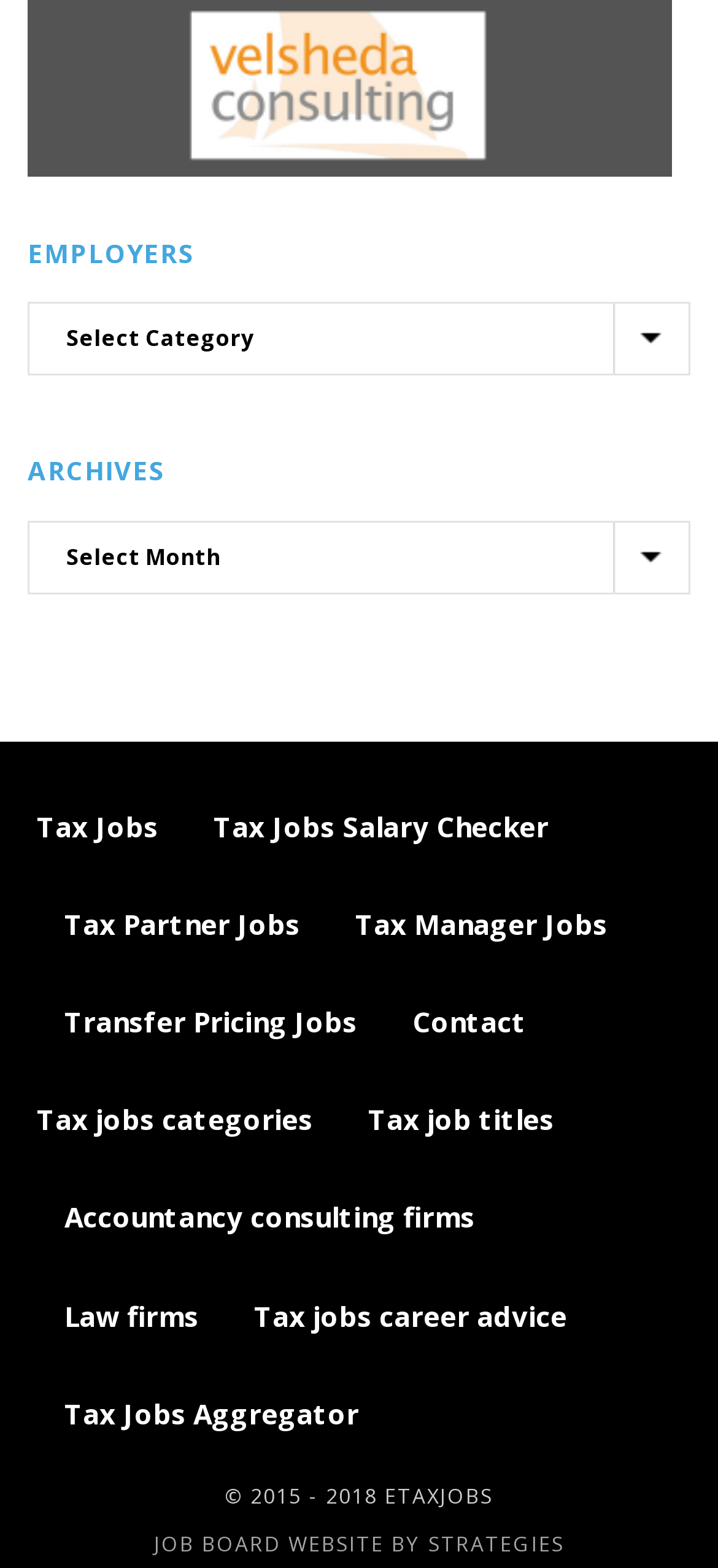Give a one-word or phrase response to the following question: What is the year range of the copyright for this webpage?

2015-2018